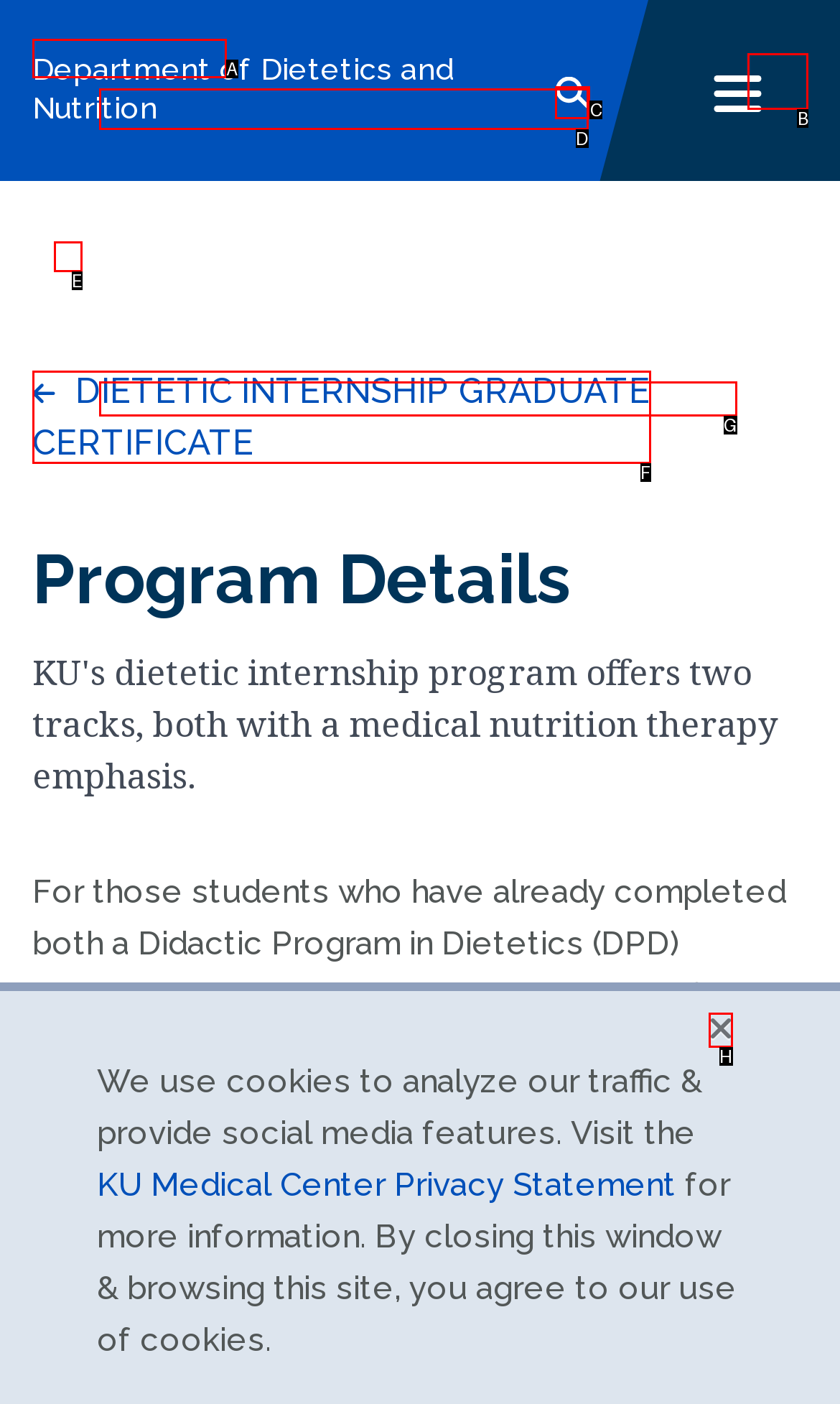Tell me which one HTML element I should click to complete this task: Close search Answer with the option's letter from the given choices directly.

B